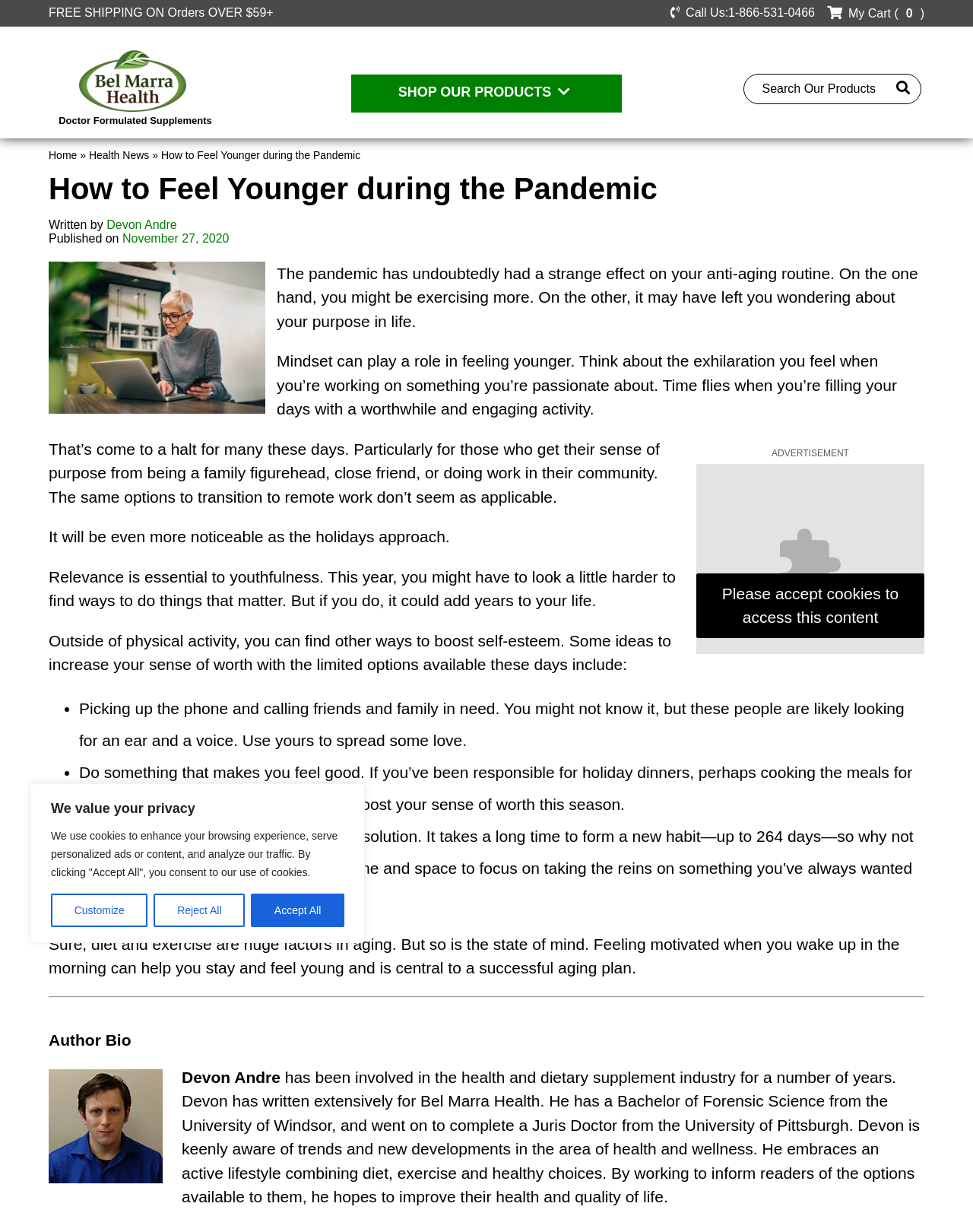What is the topic of the article?
Refer to the image and answer the question using a single word or phrase.

Feeling younger during the pandemic